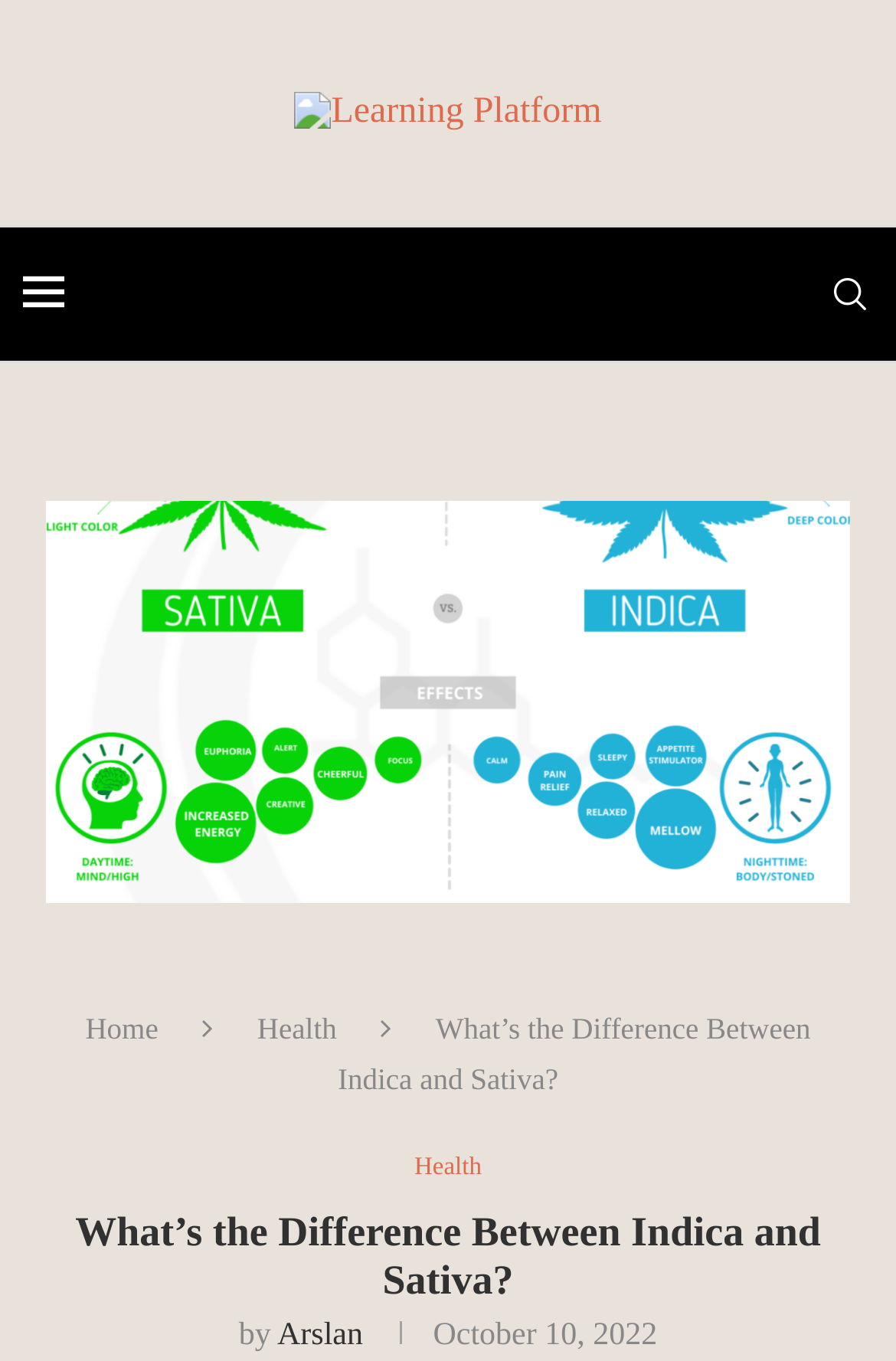Generate a detailed explanation of the webpage's features and information.

The webpage is about the difference between Indica and Sativa, a topic related to cannabis. At the top, there is a logo of the "Learning Platform" accompanied by a link to the platform. Below the logo, there is a table layout that spans almost the entire width of the page. On the left side of the table, there is a small image. On the right side, there is a search link.

In the middle of the page, there are three links: "Home", "Health", and another "Health" link, which are positioned horizontally. Below these links, there is a heading that reads "What’s the Difference Between Indica and Sativa?" followed by a static text that says "by" and a link to the author's name, "Arslan". 

To the right of the author's name, there is a time element that displays the date "October 10, 2022". The main content of the page, which is not explicitly described in the accessibility tree, is likely to be below this section, given the title and the introductory text in the meta description.